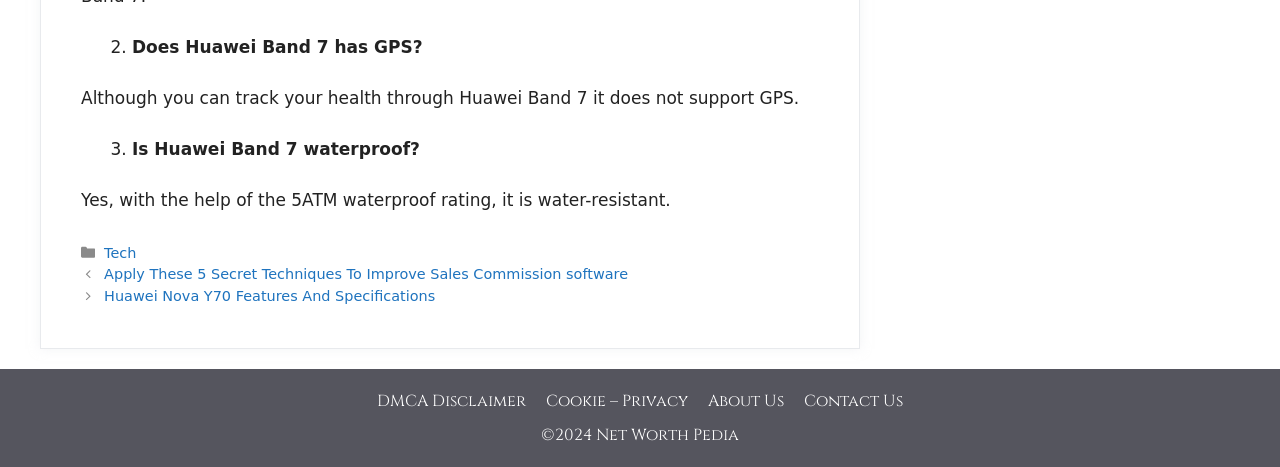Please find the bounding box coordinates of the clickable region needed to complete the following instruction: "Go to 'Net Worth Pedia' website". The bounding box coordinates must consist of four float numbers between 0 and 1, i.e., [left, top, right, bottom].

[0.466, 0.908, 0.577, 0.955]